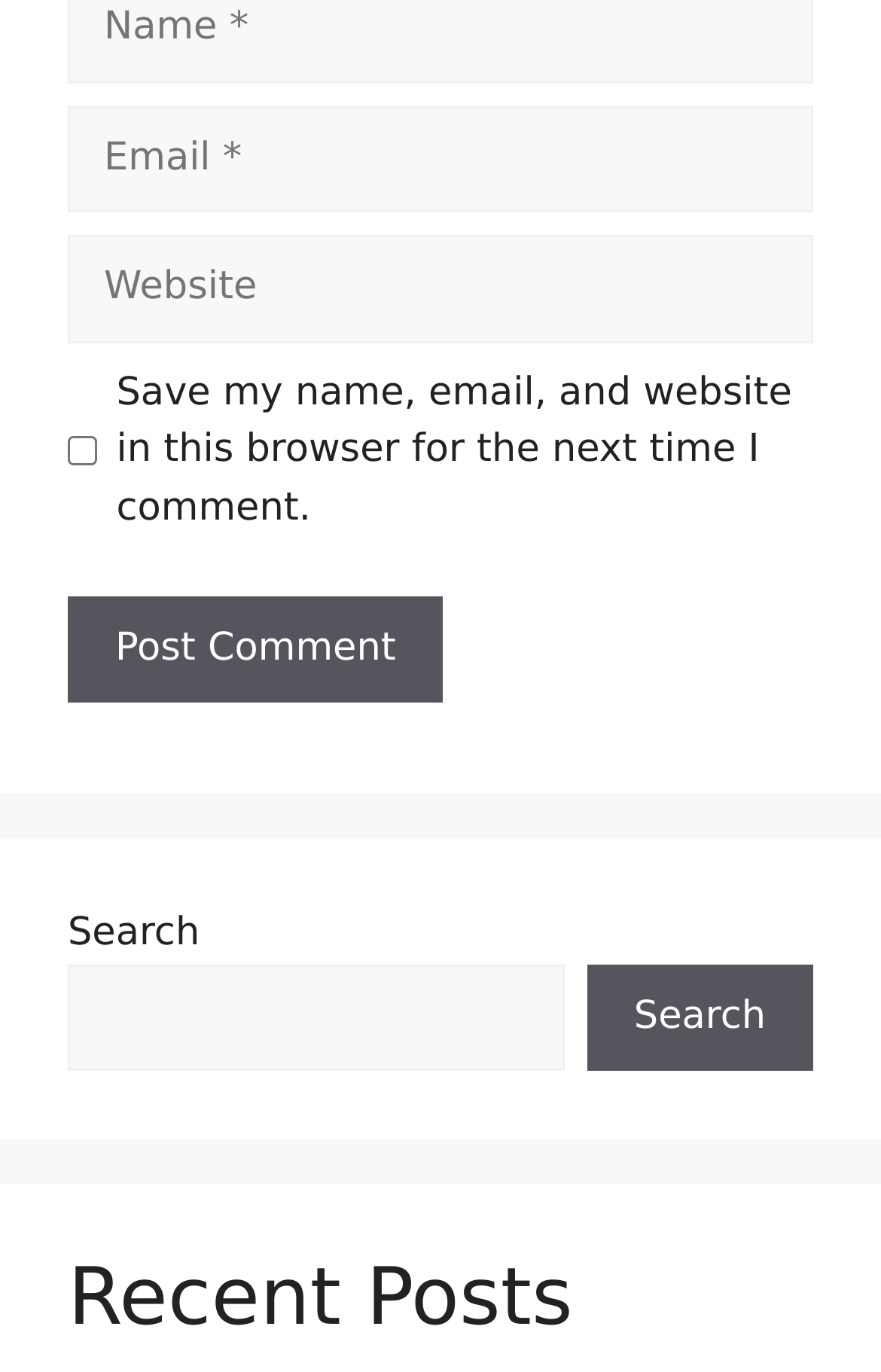How many buttons are there in the search section?
Please ensure your answer is as detailed and informative as possible.

There is one button in the search section, labeled 'Search', which is used to submit the user's search query.